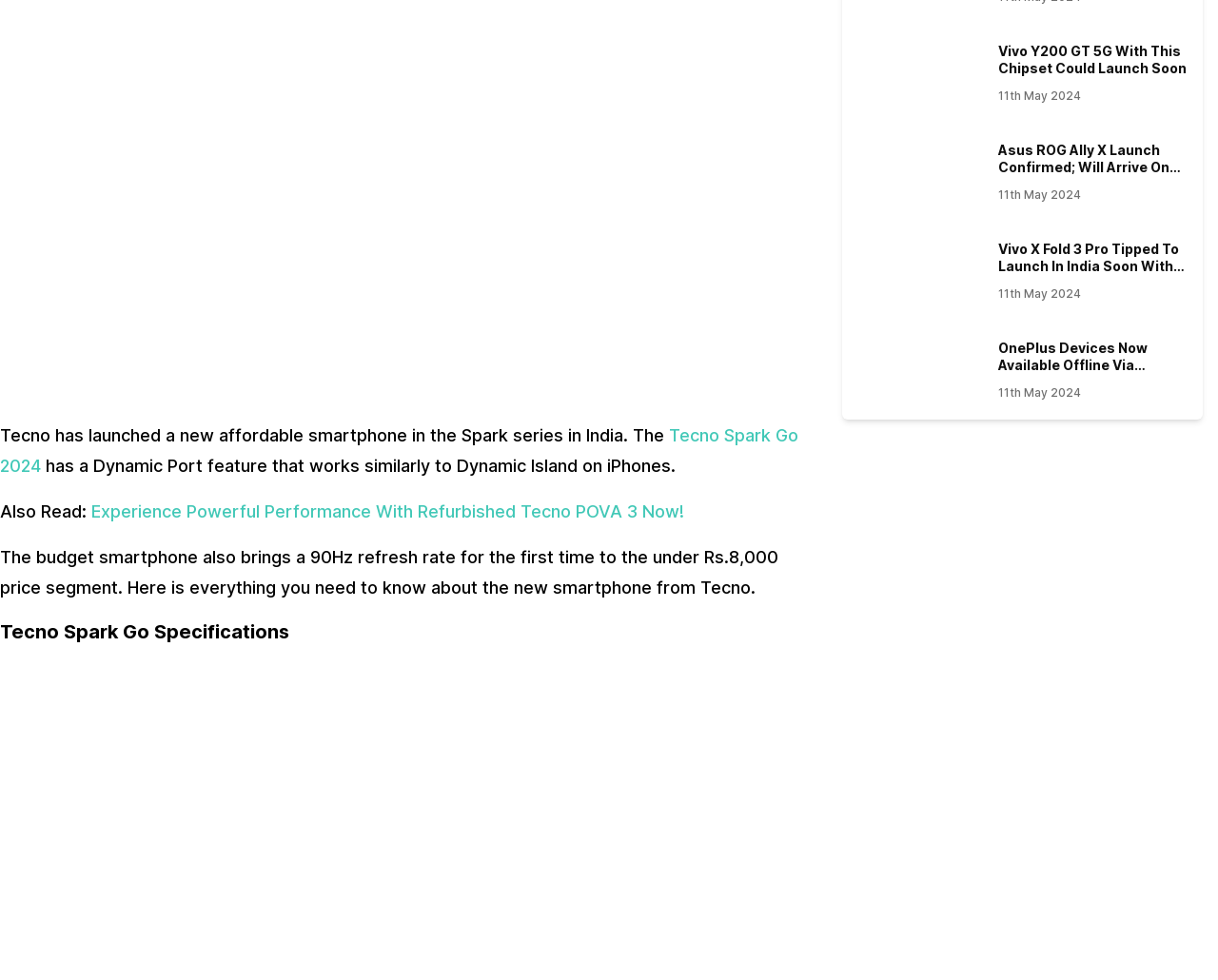What is the screen size of the Tecno Spark Go 2024?
Please provide a detailed answer to the question.

The answer can be found in the first paragraph of the webpage, which states 'The Tecno Spark Go 2024 sports a 6.6-inch HD+ IPS LCD screen with a 90Hz refresh rate.'